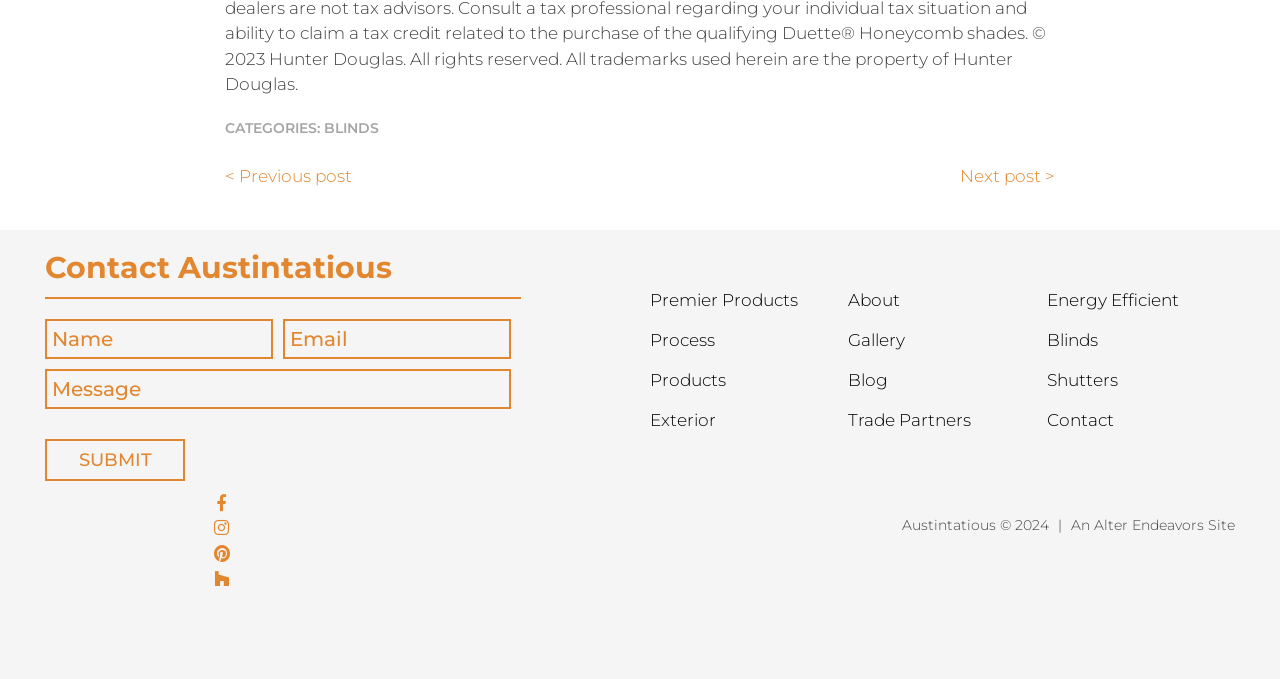Determine the bounding box coordinates of the region that needs to be clicked to achieve the task: "Click on the 'Ross Marshall Design' logo".

None